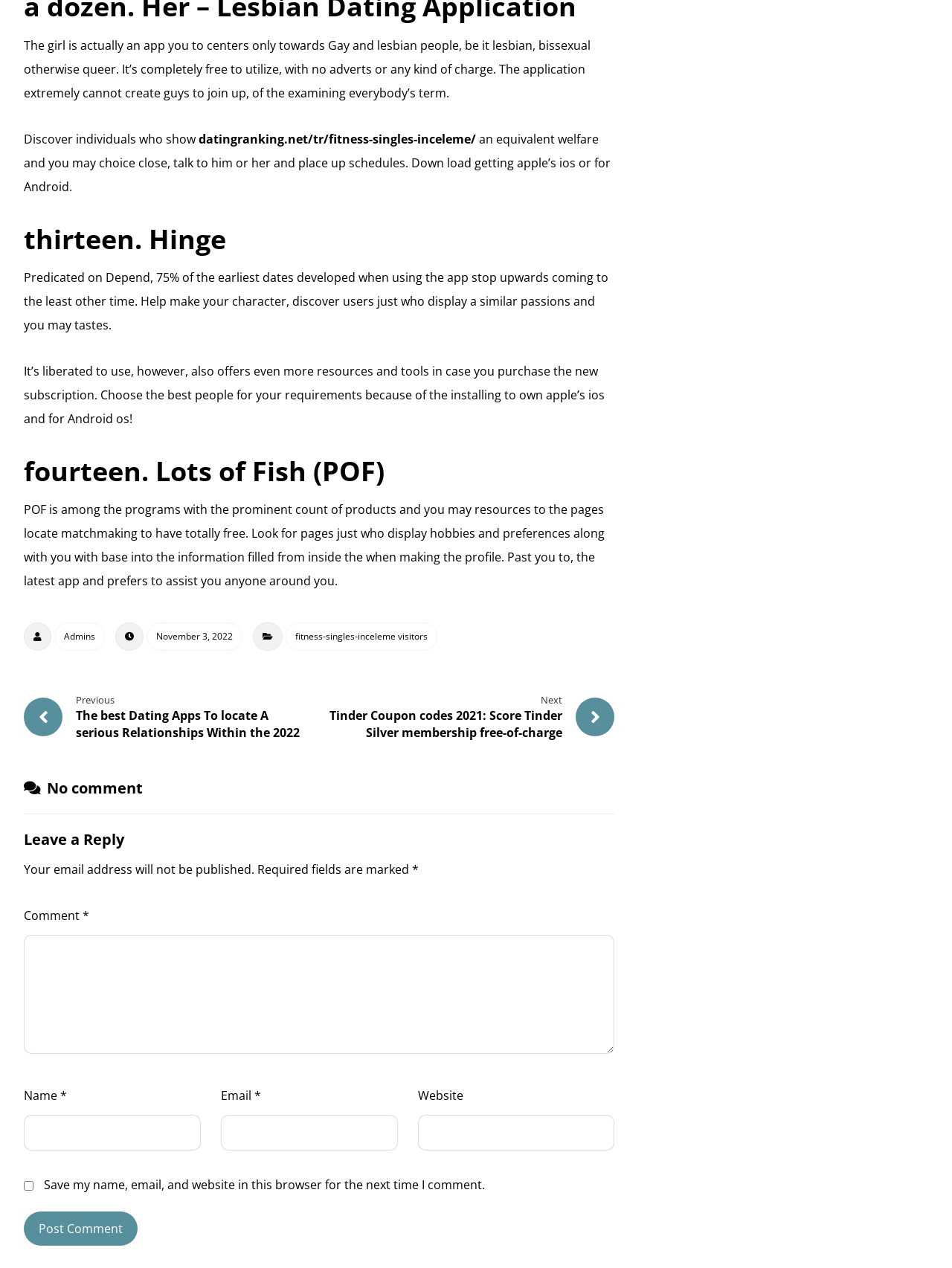What is the topic of the previous article mentioned on this webpage?
Provide a concise answer using a single word or phrase based on the image.

Best Dating Apps for serious relationships